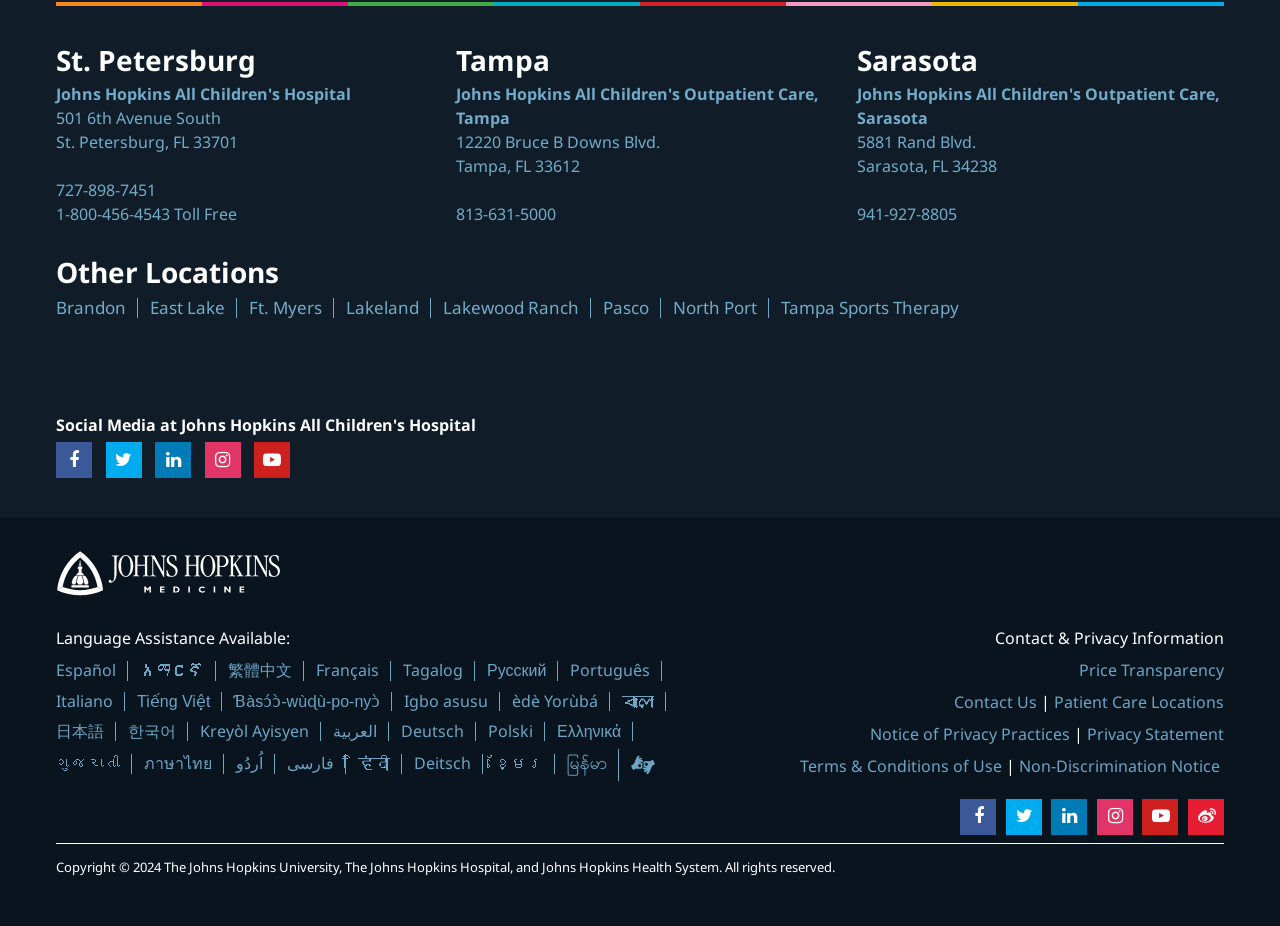Indicate the bounding box coordinates of the clickable region to achieve the following instruction: "Get language assistance in Español."

[0.044, 0.712, 0.091, 0.736]